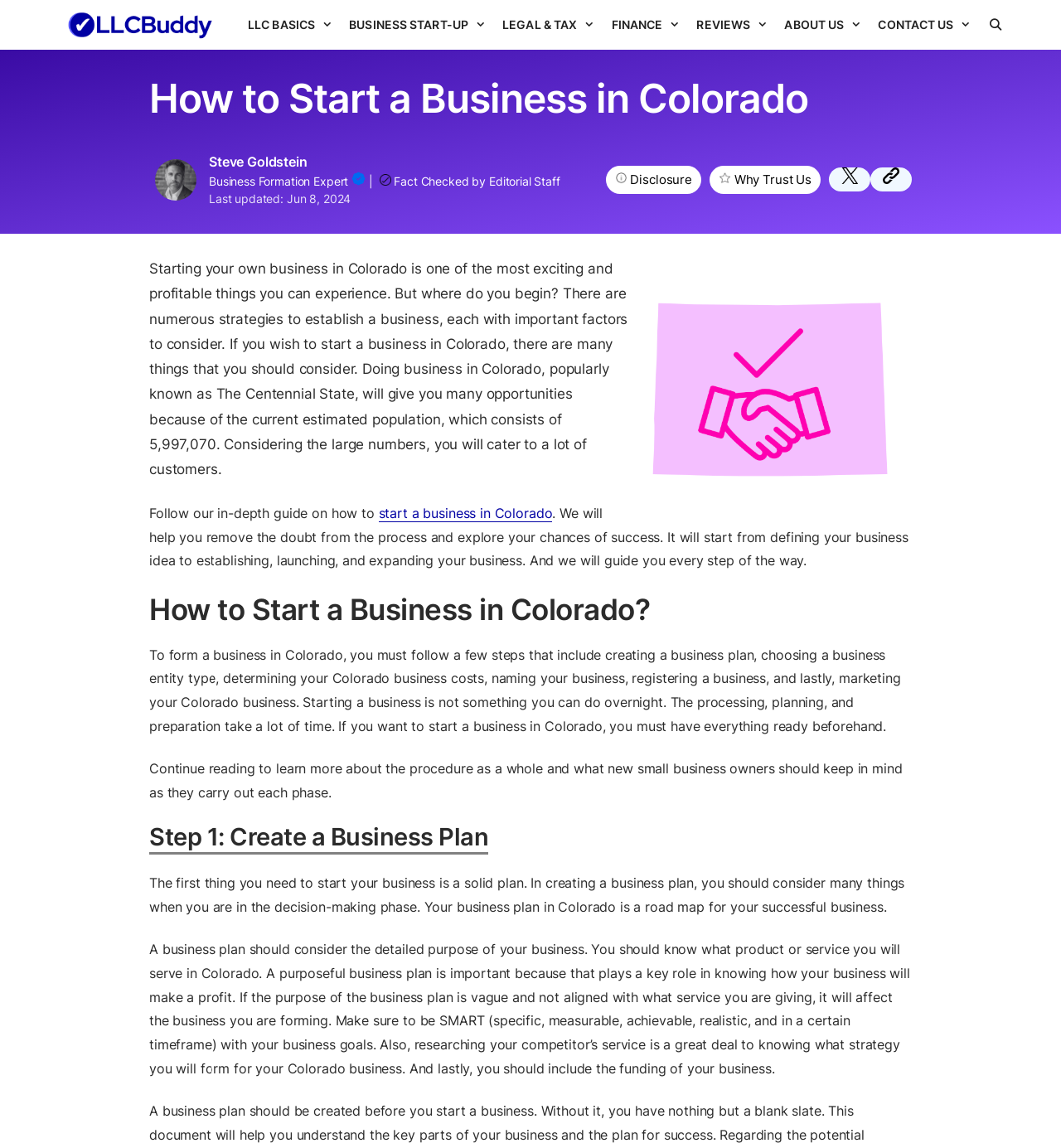Please answer the following question using a single word or phrase: 
Who is the business formation expert?

Steve Goldstein